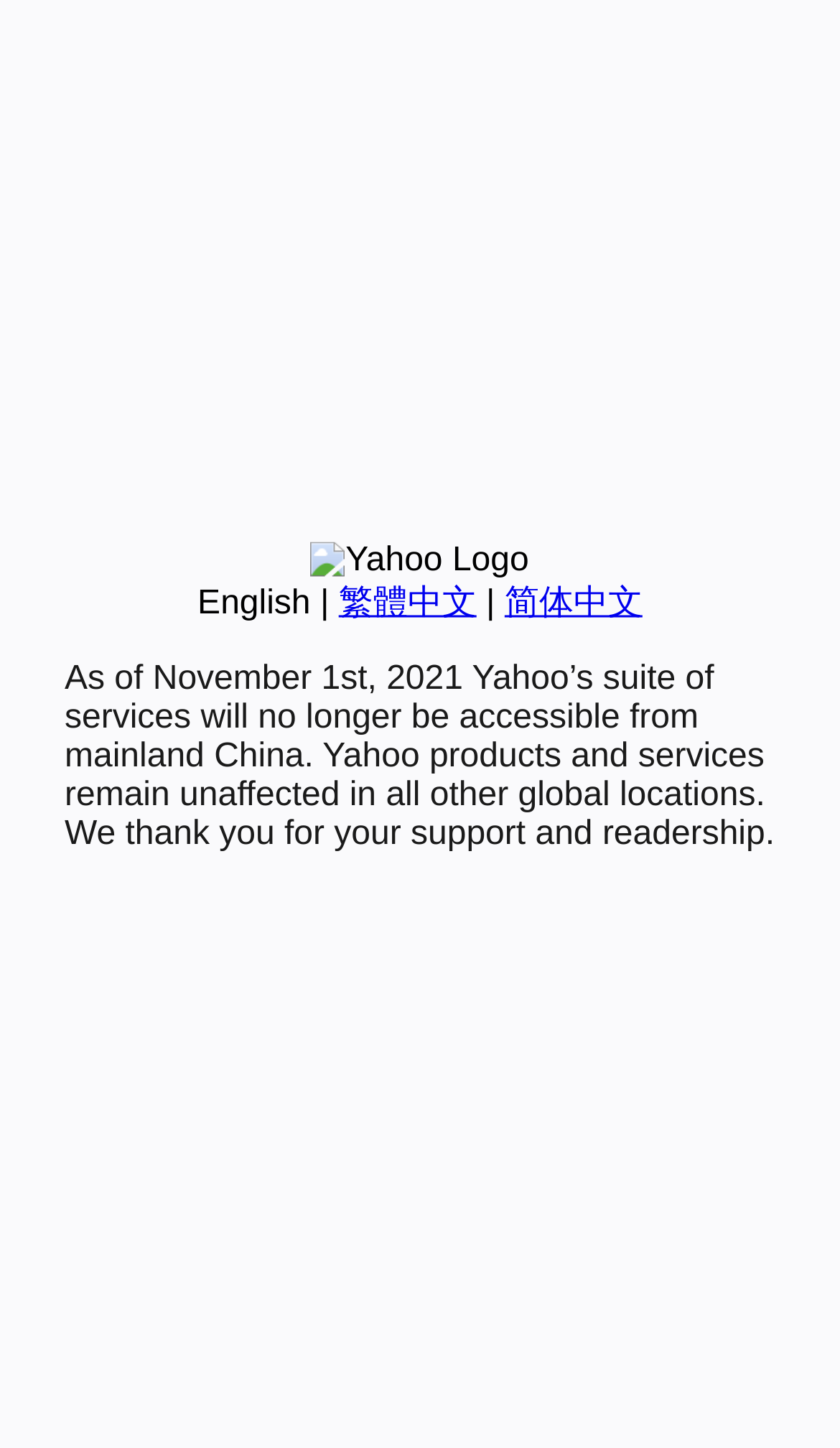Please provide the bounding box coordinates for the UI element as described: "简体中文". The coordinates must be four floats between 0 and 1, represented as [left, top, right, bottom].

[0.601, 0.404, 0.765, 0.429]